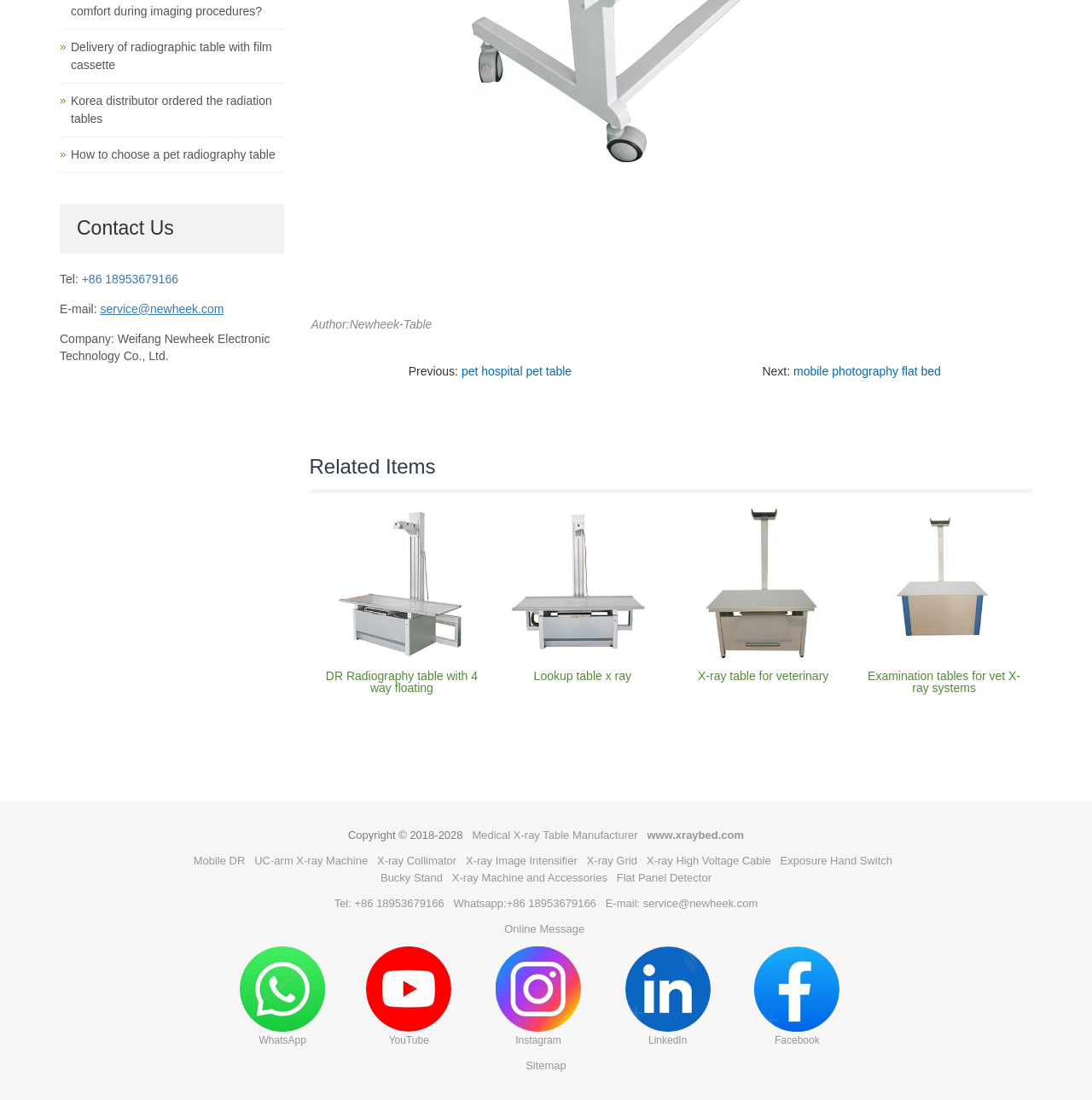Using the description "parent_node: X-ray table for veterinary", predict the bounding box of the relevant HTML element.

[0.626, 0.46, 0.78, 0.601]